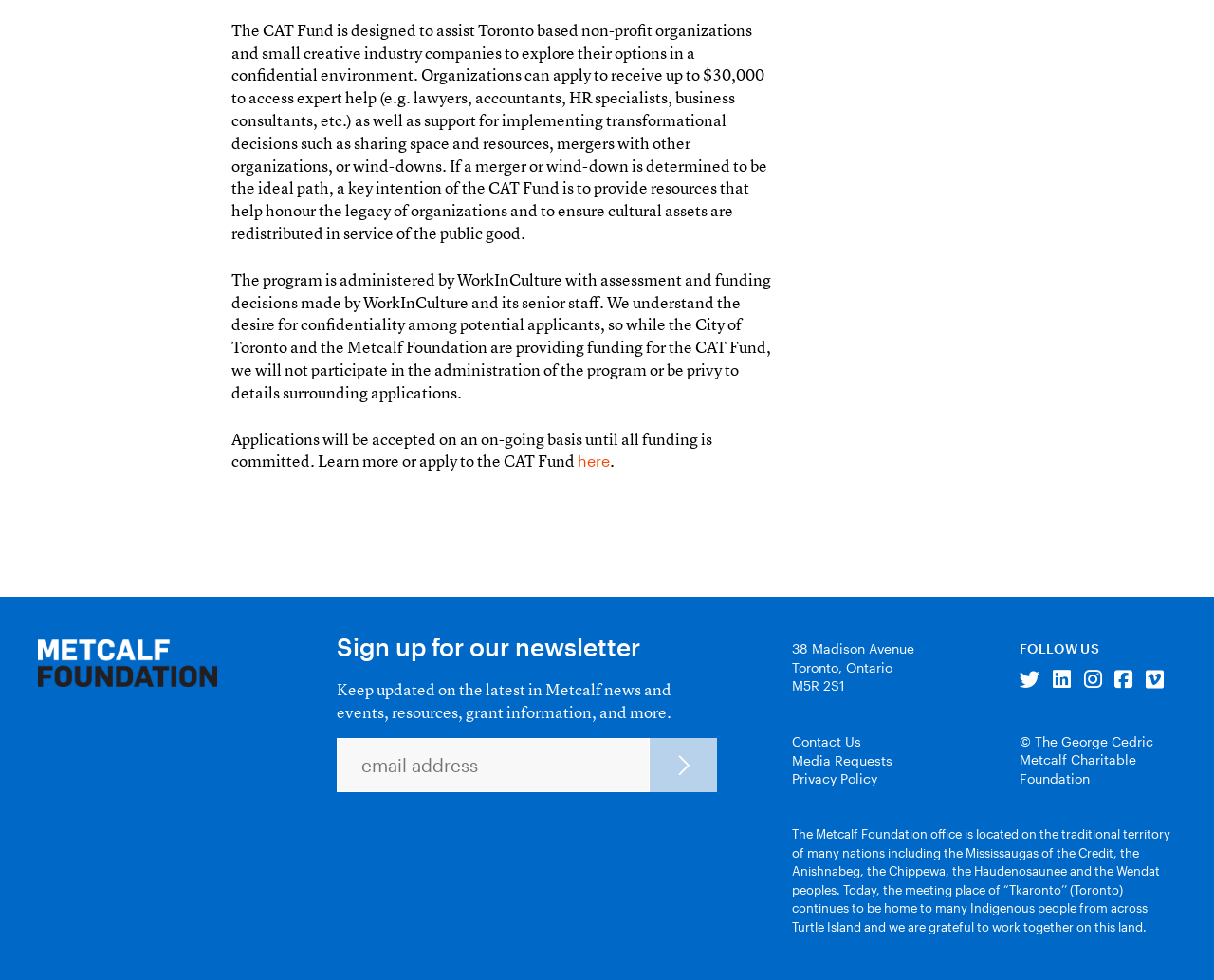Answer the question in a single word or phrase:
What is the address of the Metcalf Foundation office?

38 Madison Avenue